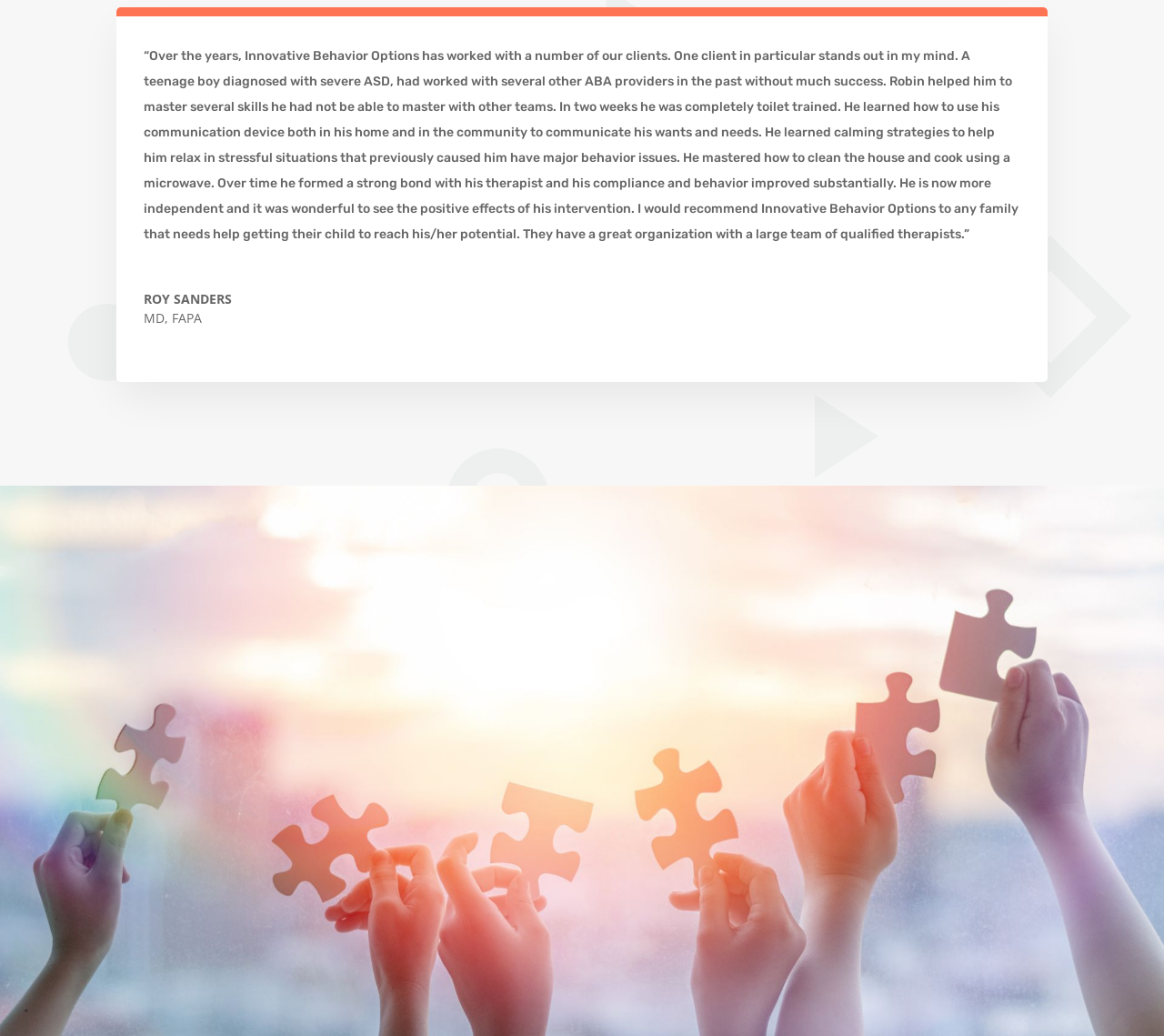What is the address of the organization?
Please respond to the question with a detailed and thorough explanation.

The address of the organization is mentioned in the menuitem element with ID 245, which includes the address '1155 Hembree Rd, Ste. 210'.